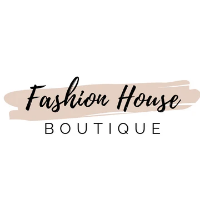Offer a detailed account of the various components present in the image.

The image features the logo of "Fashion House Boutique," a stylish and contemporary brand specializing in fashionable apparel and accessories. The logo combines elegant typography with a chic, soft color background, emphasizing a modern aesthetic. The words "Fashion House" are artistically rendered, highlighting the boutique's focus on trendy and stylish clothing options. The lower part of the logo presents the word "BOUTIQUE" in a simpler font, reinforcing the boutique's identity. This branding element is prominently displayed within the context of the website's shipping information, enhancing the overall customer experience by clearly associating the boutique with quality and fashion.